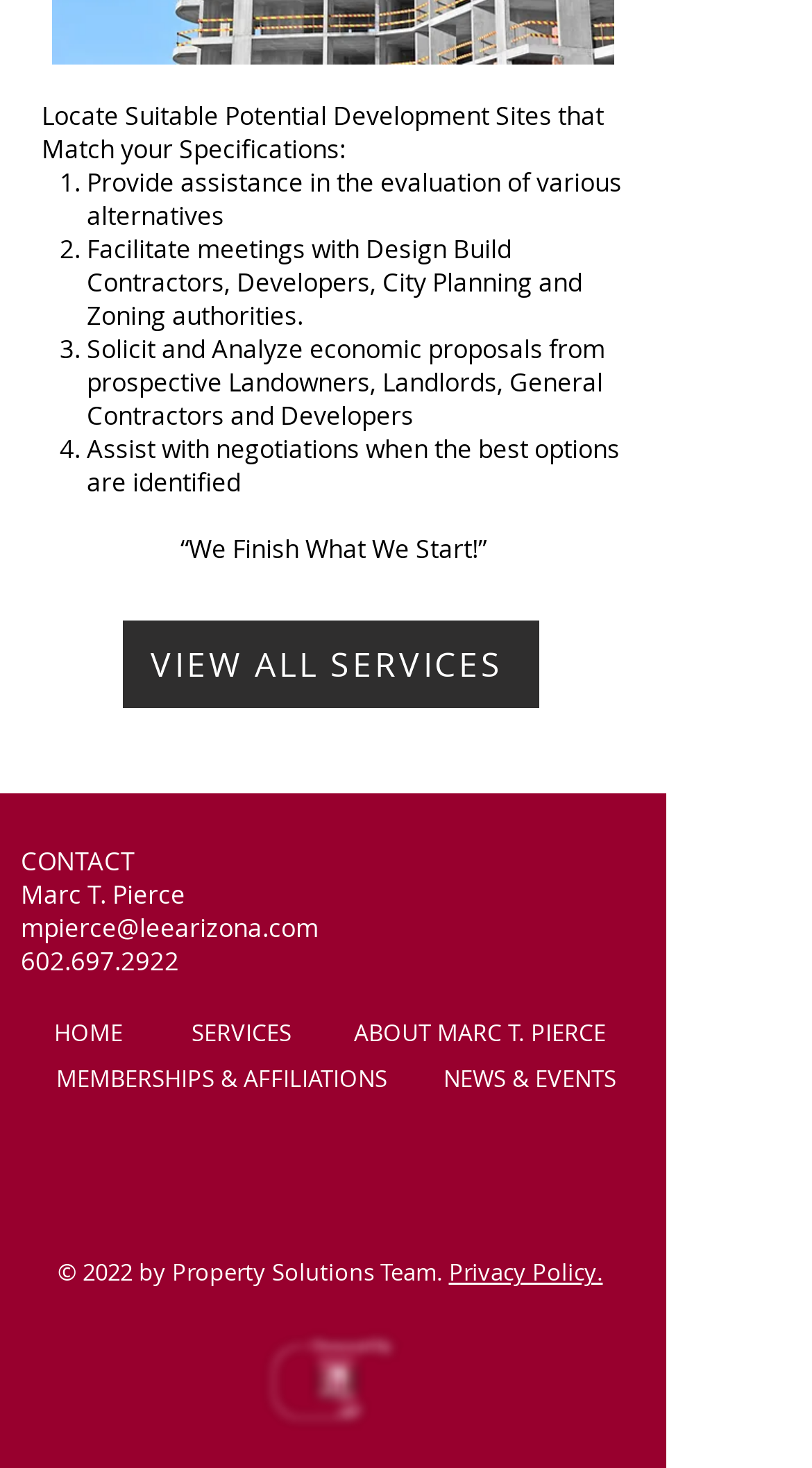Bounding box coordinates are specified in the format (top-left x, top-left y, bottom-right x, bottom-right y). All values are floating point numbers bounded between 0 and 1. Please provide the bounding box coordinate of the region this sentence describes: VIEW ALL SERVICES

[0.151, 0.423, 0.664, 0.483]